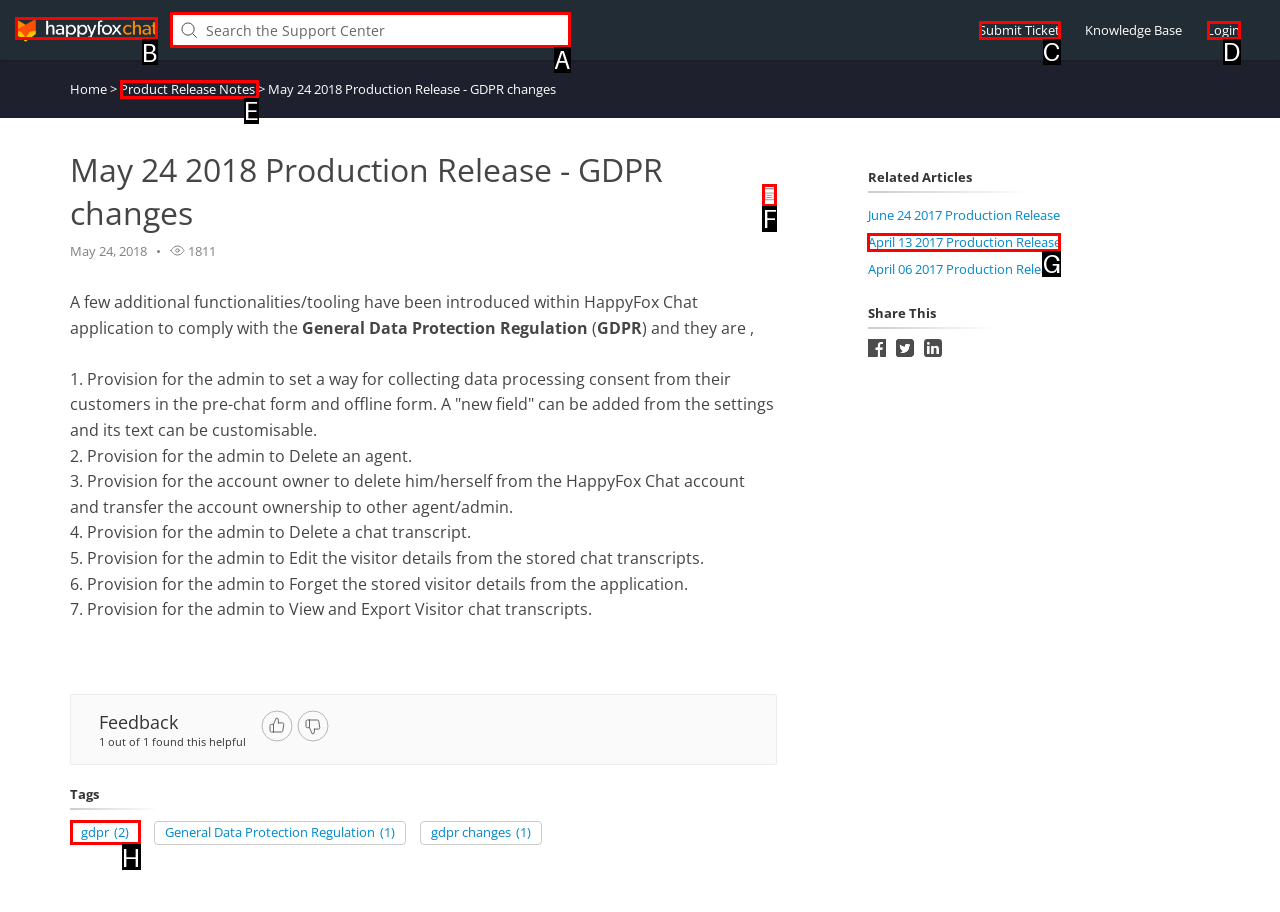Choose the UI element to click on to achieve this task: Print the page. Reply with the letter representing the selected element.

F